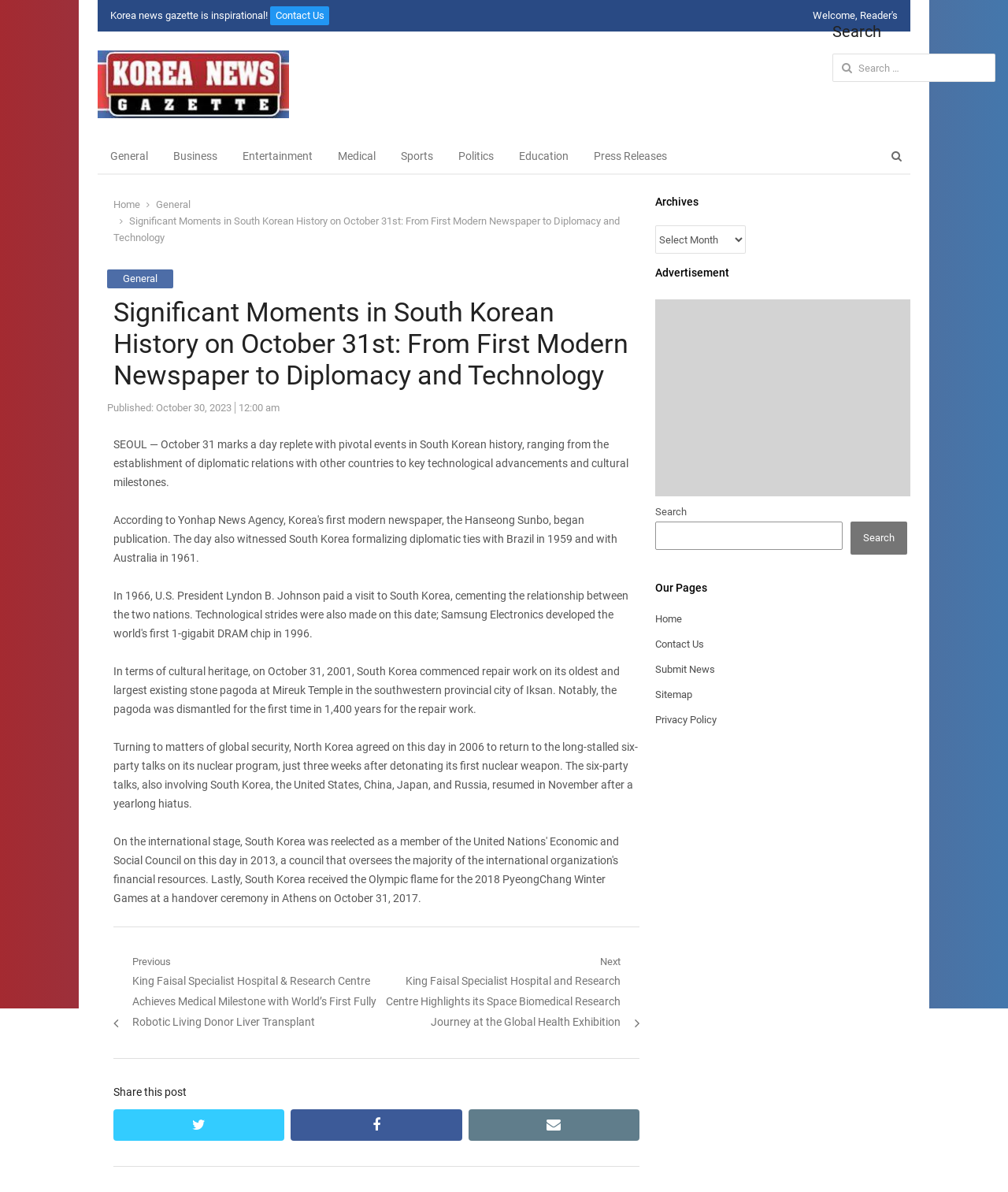Find the bounding box coordinates of the element to click in order to complete this instruction: "Share this post on Twitter". The bounding box coordinates must be four float numbers between 0 and 1, denoted as [left, top, right, bottom].

[0.112, 0.93, 0.282, 0.957]